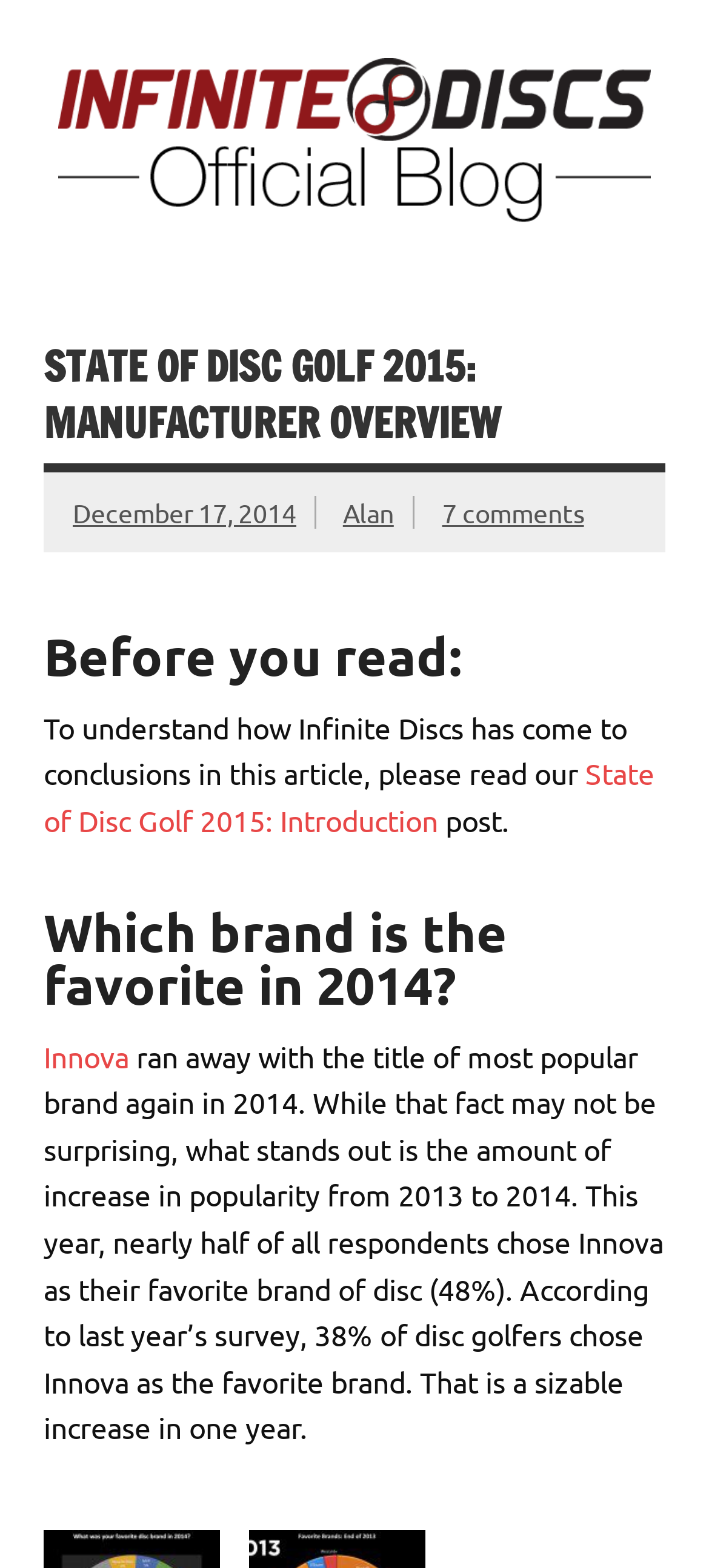Provide a comprehensive description of the webpage.

The webpage is an article titled "State of Disc Golf 2015: Manufacturer Overview" on the Infinite Discs Blog. At the top, there is a link to skip to the content and a logo of Infinite Discs Blog, which is an image. Below the logo, there is a link to the blog's homepage and a tagline "Your Source for Disc Golf Information".

The main content of the article starts with a heading "STATE OF DISC GOLF 2015: MANUFACTURER OVERVIEW" followed by a link to the publication date "December 17, 2014" and the author's name "Alan". There is also a link to 7 comments.

Before the main article, there is a note "Before you read:" which suggests reading the "State of Disc Golf 2015: Introduction" post to understand the conclusions drawn in this article. 

The main article starts with a question "Which brand is the favorite in 2014?" and answers that Innova is the most popular brand, with nearly half of all respondents choosing it as their favorite brand of disc. The article also compares the popularity of Innova between 2013 and 2014, stating that there is a sizable increase in one year.